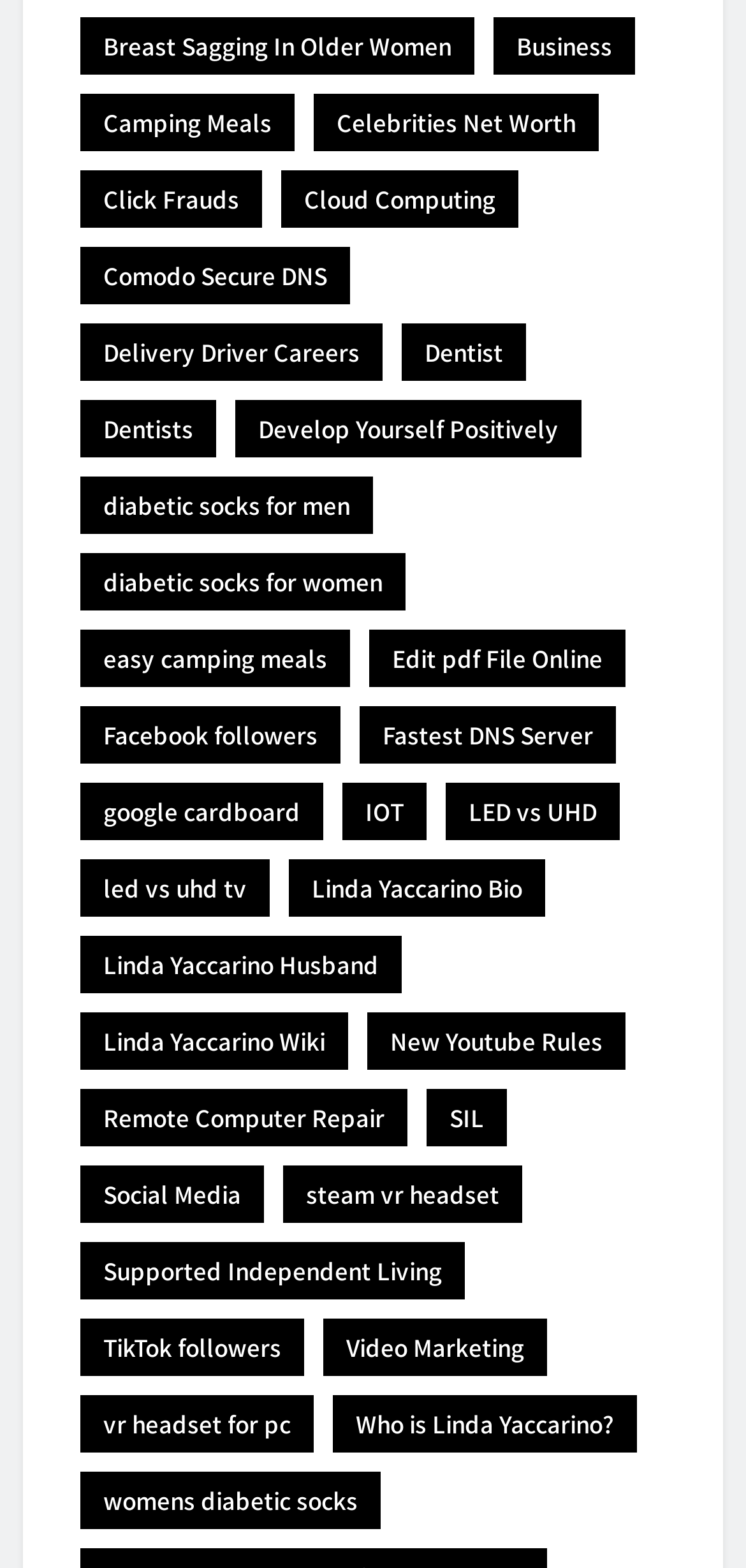Pinpoint the bounding box coordinates for the area that should be clicked to perform the following instruction: "Read about Linda Yaccarino Bio".

[0.387, 0.547, 0.731, 0.584]